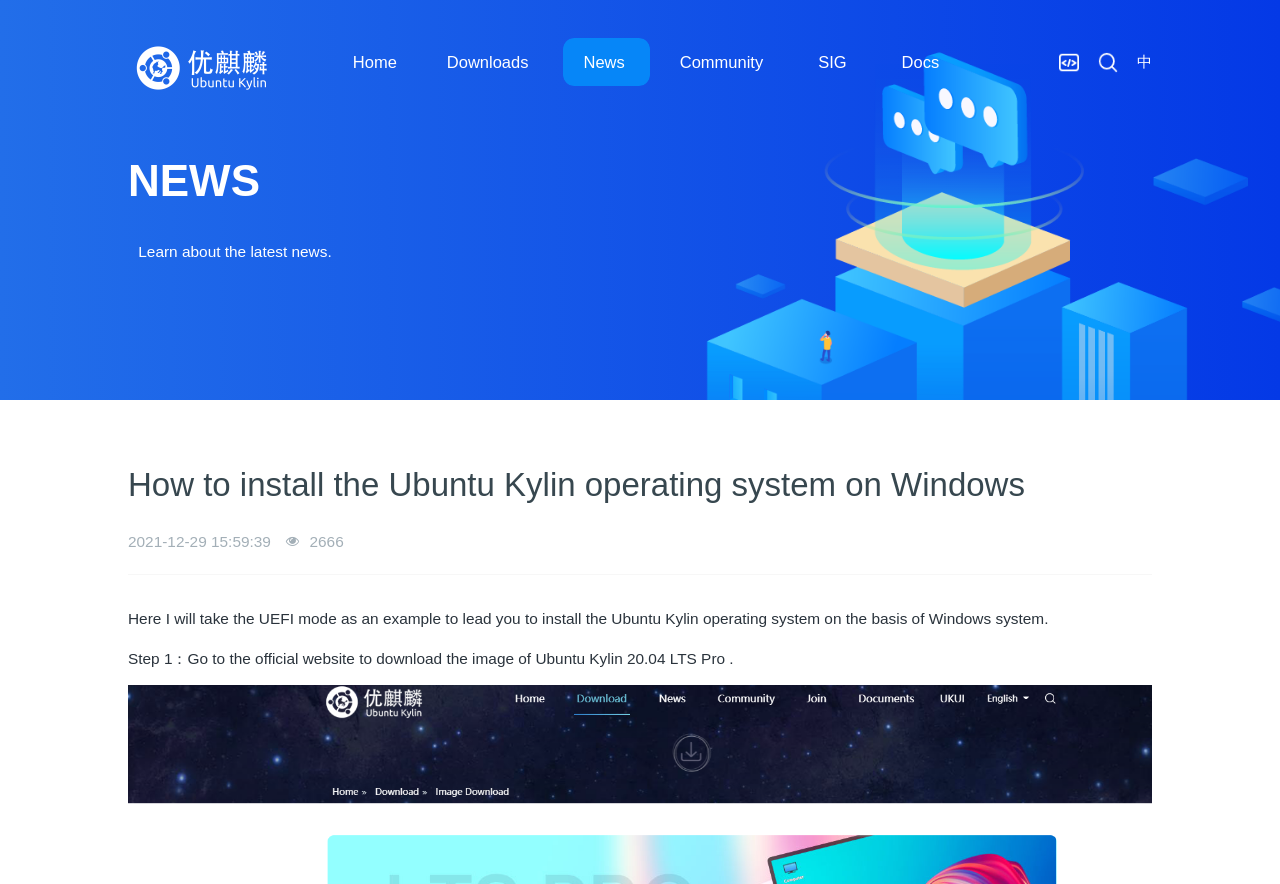What is the date of the news article?
Examine the image closely and answer the question with as much detail as possible.

The date of the news article is '2021-12-29 15:59:39', as indicated by the text '2021-12-29 15:59:39'.